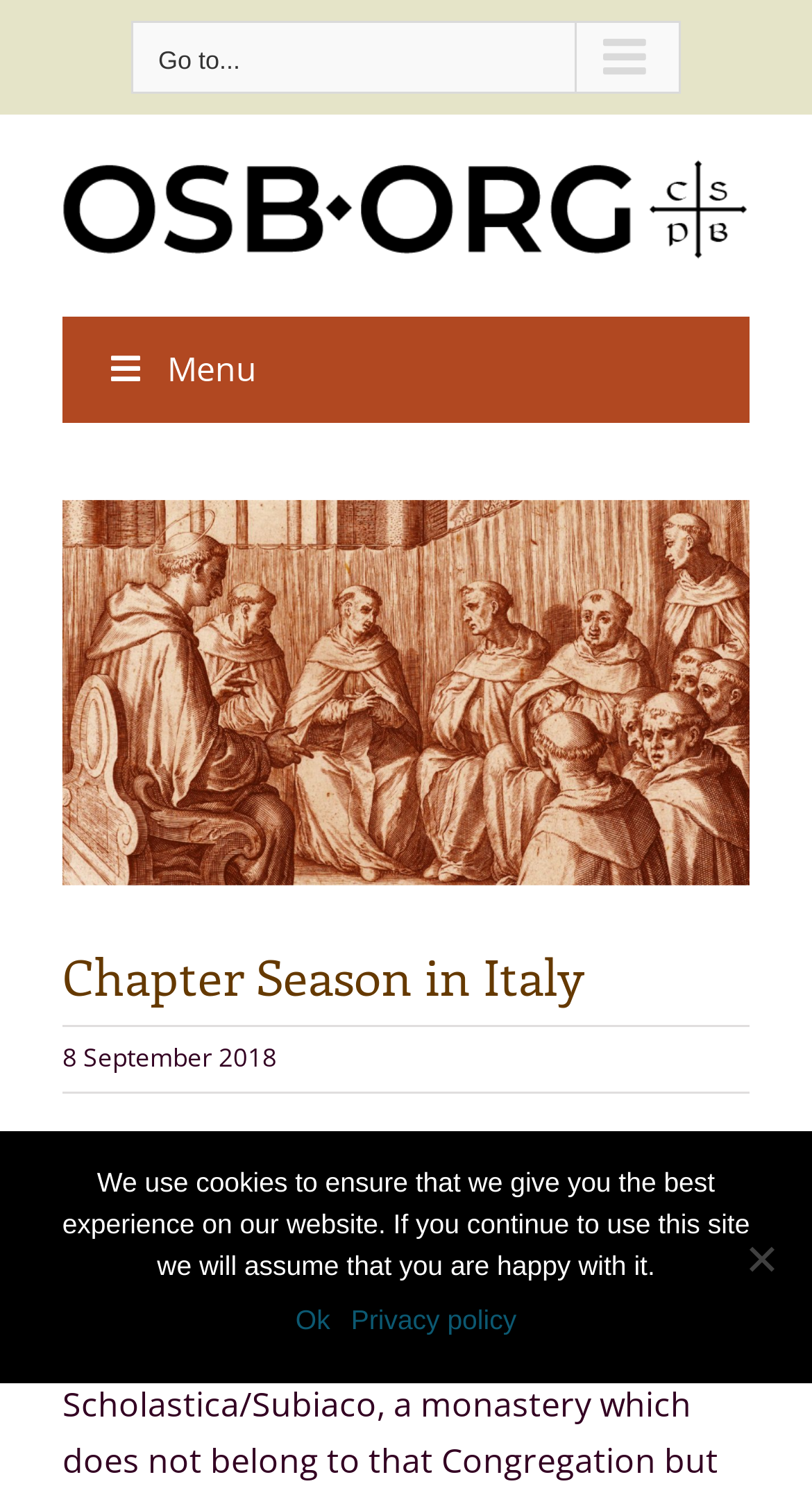What is the purpose of the button with three dots?
Please respond to the question with a detailed and informative answer.

I found the button by looking at the top-right corner of the webpage, where I saw a button with three dots and the text 'Go to...'. This suggests that the button is used to navigate to other parts of the website.